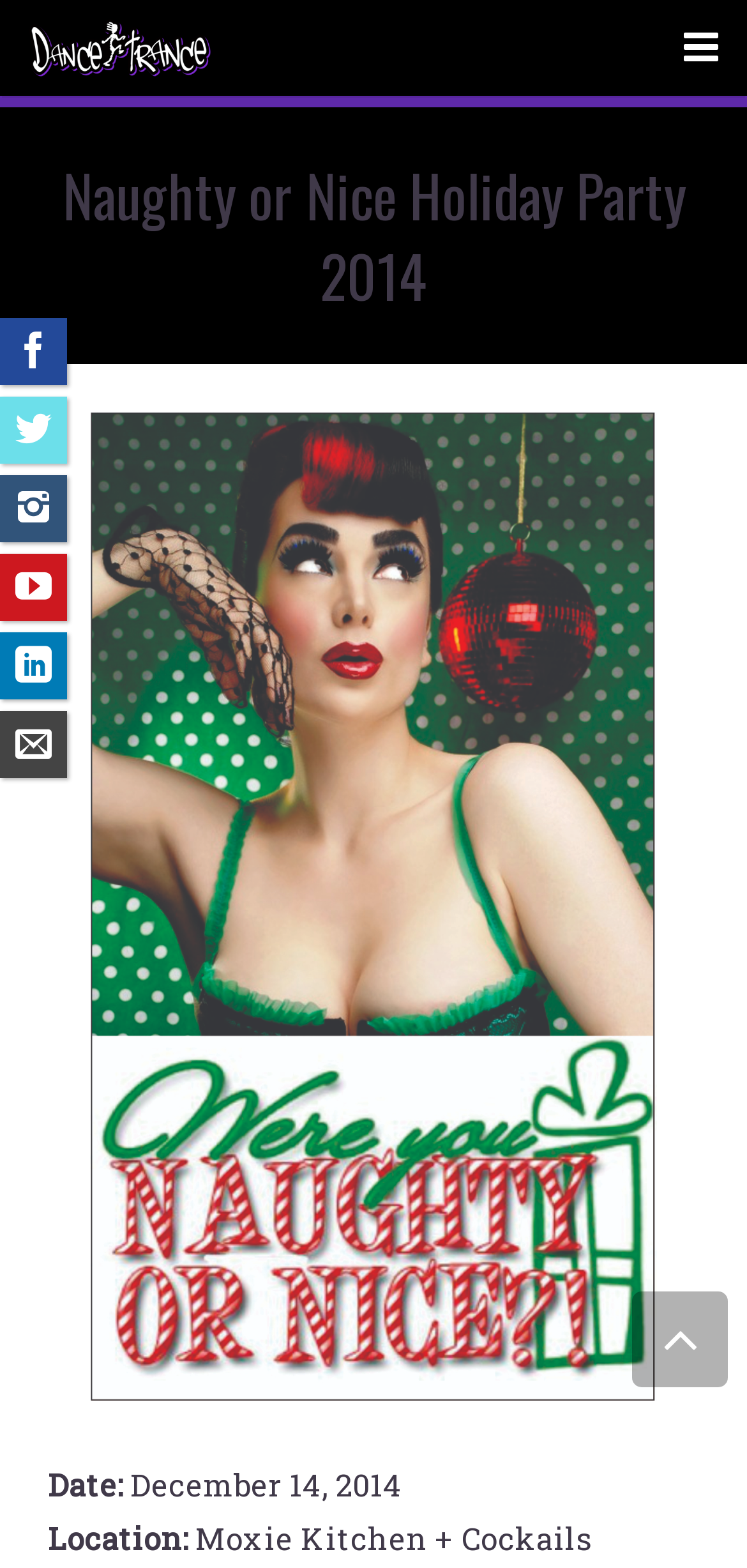What is the location of the holiday party? Based on the image, give a response in one word or a short phrase.

Moxie Kitchen + Cockails